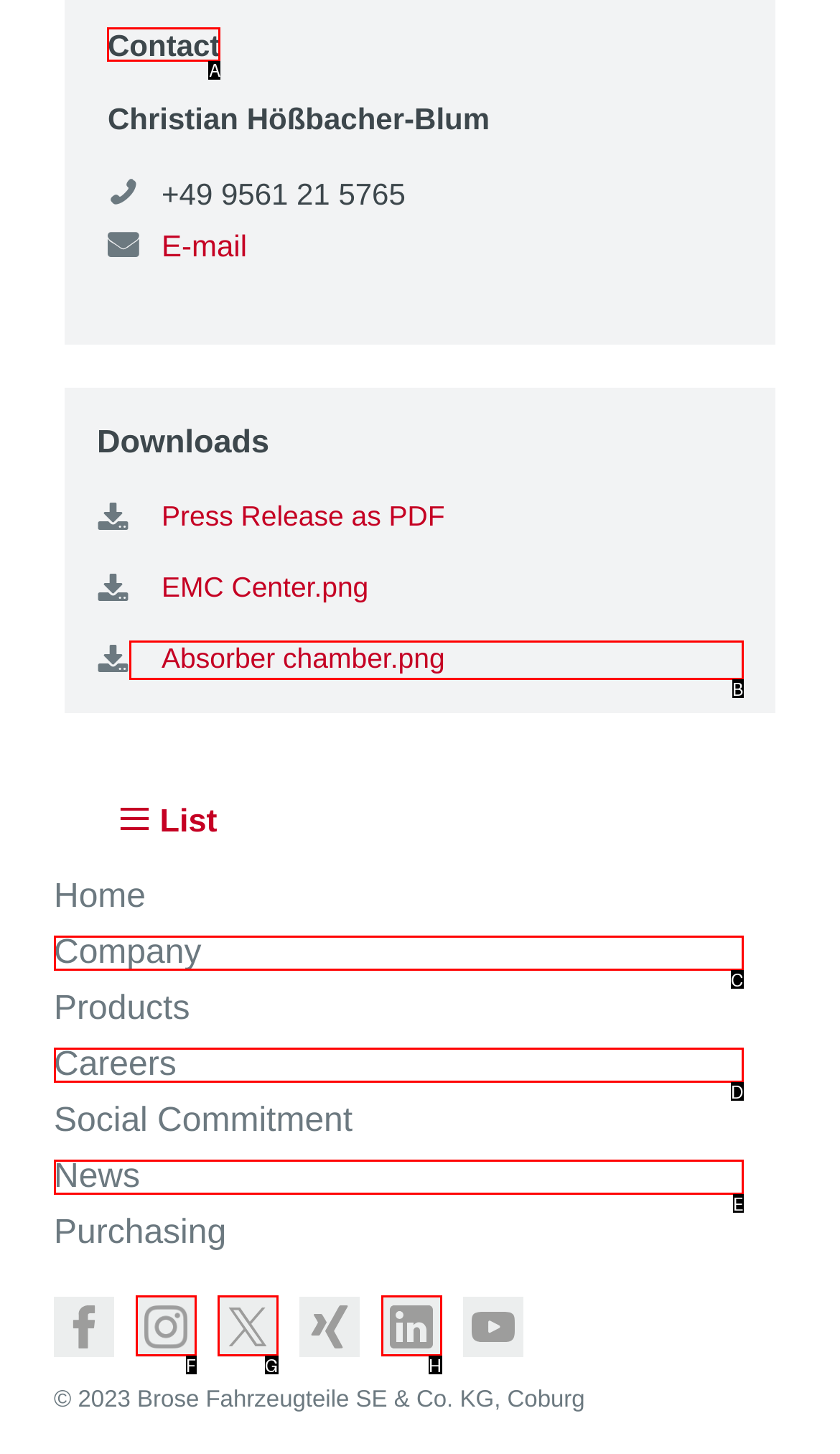Find the appropriate UI element to complete the task: Print. Indicate your choice by providing the letter of the element.

None